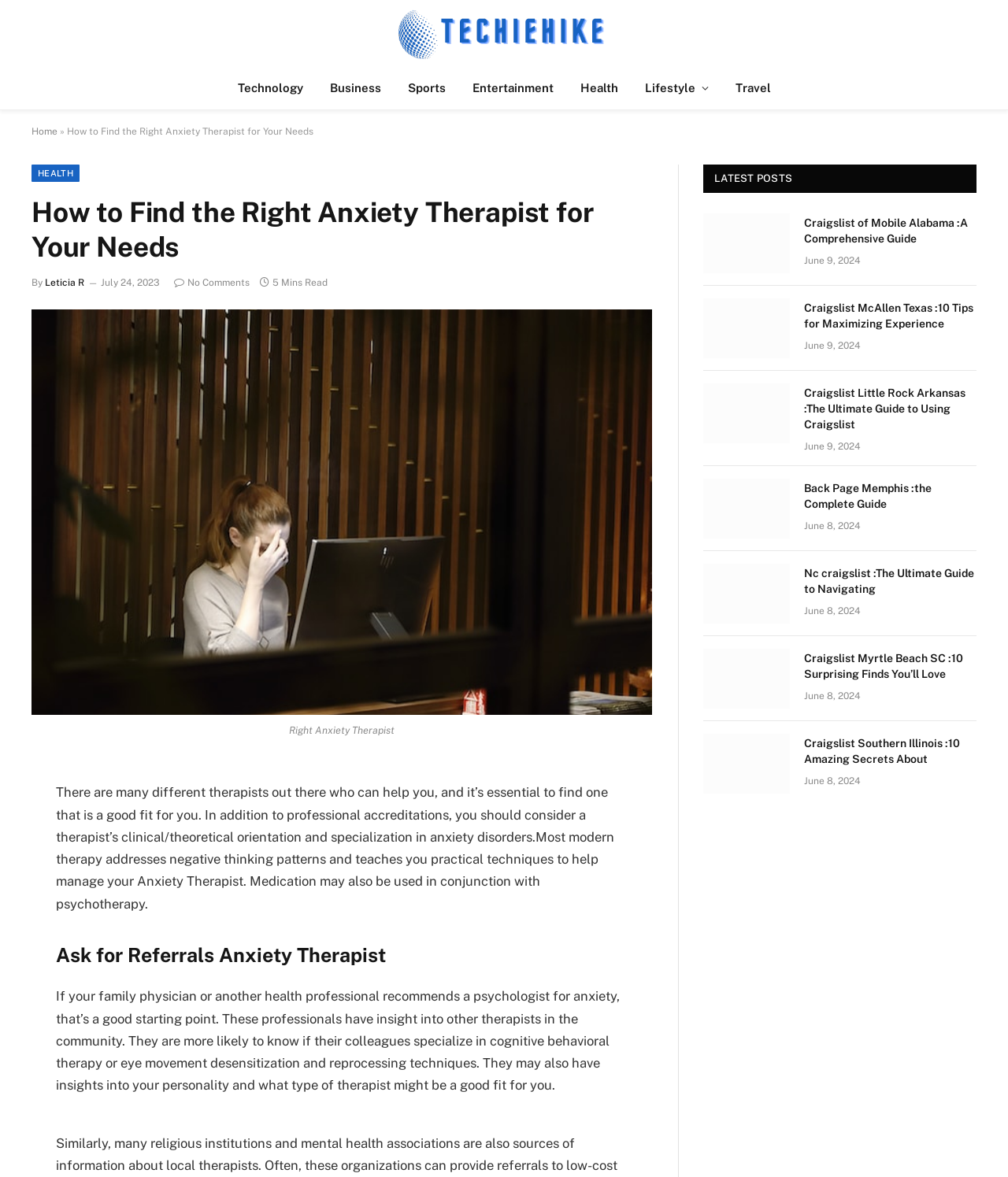Provide a thorough description of this webpage.

The webpage is about finding the right anxiety therapist, with a focus on online therapy platforms. At the top, there is a logo and a navigation menu with links to various categories such as Technology, Business, Sports, Entertainment, Health, and Lifestyle. Below the navigation menu, there is a heading that reads "How to Find the Right Anxiety Therapist for Your Needs" followed by a brief introduction to the topic.

To the right of the introduction, there is a link to the article "Right Anxiety Therapist" accompanied by an image. The article discusses the importance of finding a therapist who is a good fit for the individual, considering factors such as professional accreditations, clinical orientation, and specialization in anxiety disorders.

Below the introduction, there are two sections: "Ask for Referrals Anxiety Therapist" and "LATEST POSTS". The "Ask for Referrals Anxiety Therapist" section provides advice on asking for referrals from healthcare professionals, such as family physicians, and how they can help find a suitable therapist.

The "LATEST POSTS" section features a list of five articles, each with a link, image, and heading. The articles are about using Craigslist for various purposes, such as finding items in Mobile, Alabama, McAllen, Texas, Little Rock, Arkansas, Memphis, Tennessee, and Myrtle Beach, South Carolina. Each article has a brief summary and a timestamp indicating when it was published.

Overall, the webpage provides information and resources for individuals seeking anxiety therapy, with a focus on online platforms and finding the right therapist. It also features a section on latest posts, which appears to be a blog or news section with articles on various topics related to Craigslist.